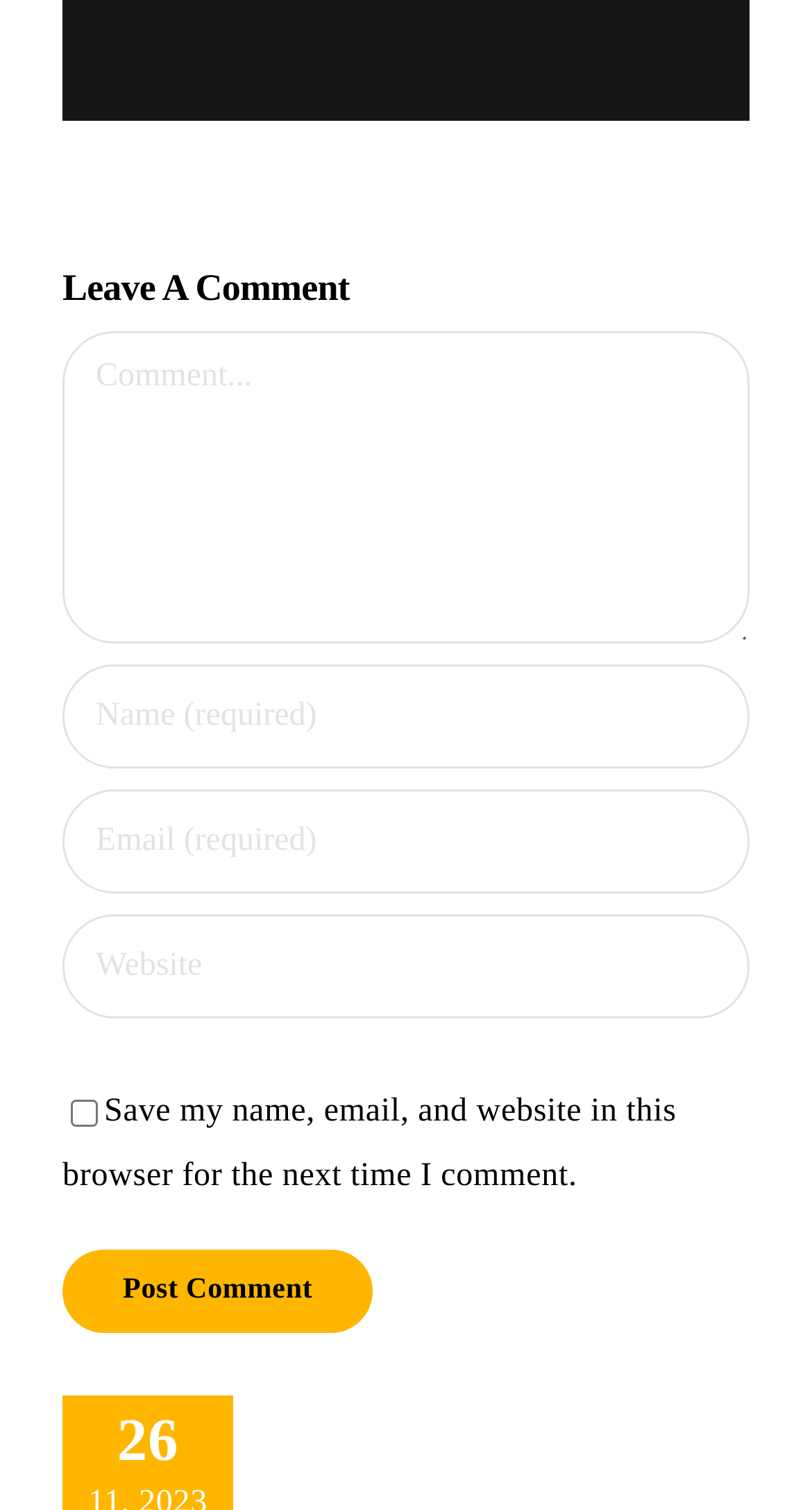Please provide a comprehensive response to the question based on the details in the image: What is the function of the checkbox?

The checkbox is labeled as 'Save my name, email, and website in this browser for the next time I comment.' This suggests that checking this box will allow the browser to save the user's name, email, and website for future comments, making it easier to fill in the required fields.